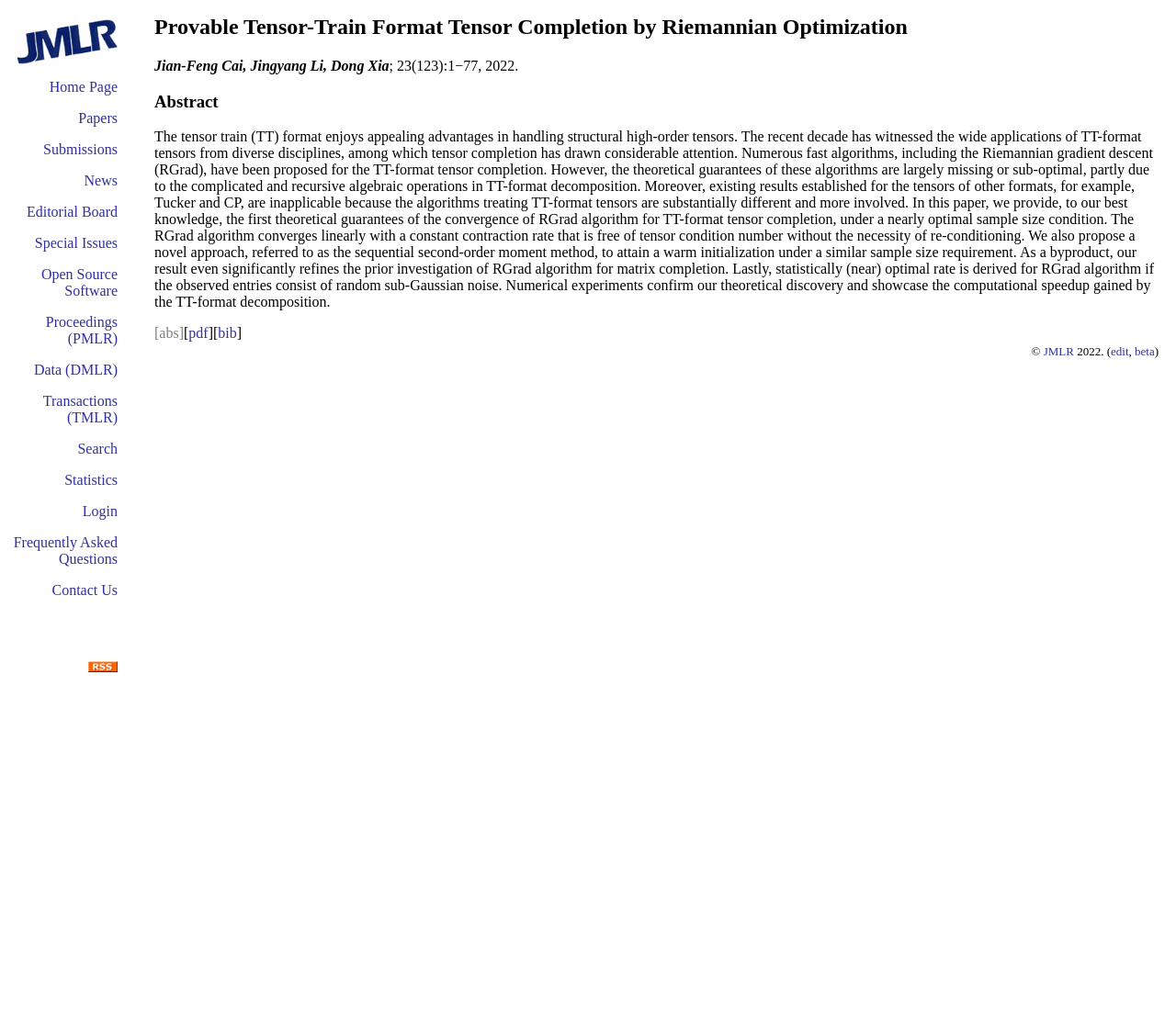Use a single word or phrase to answer this question: 
How many authors are listed?

3